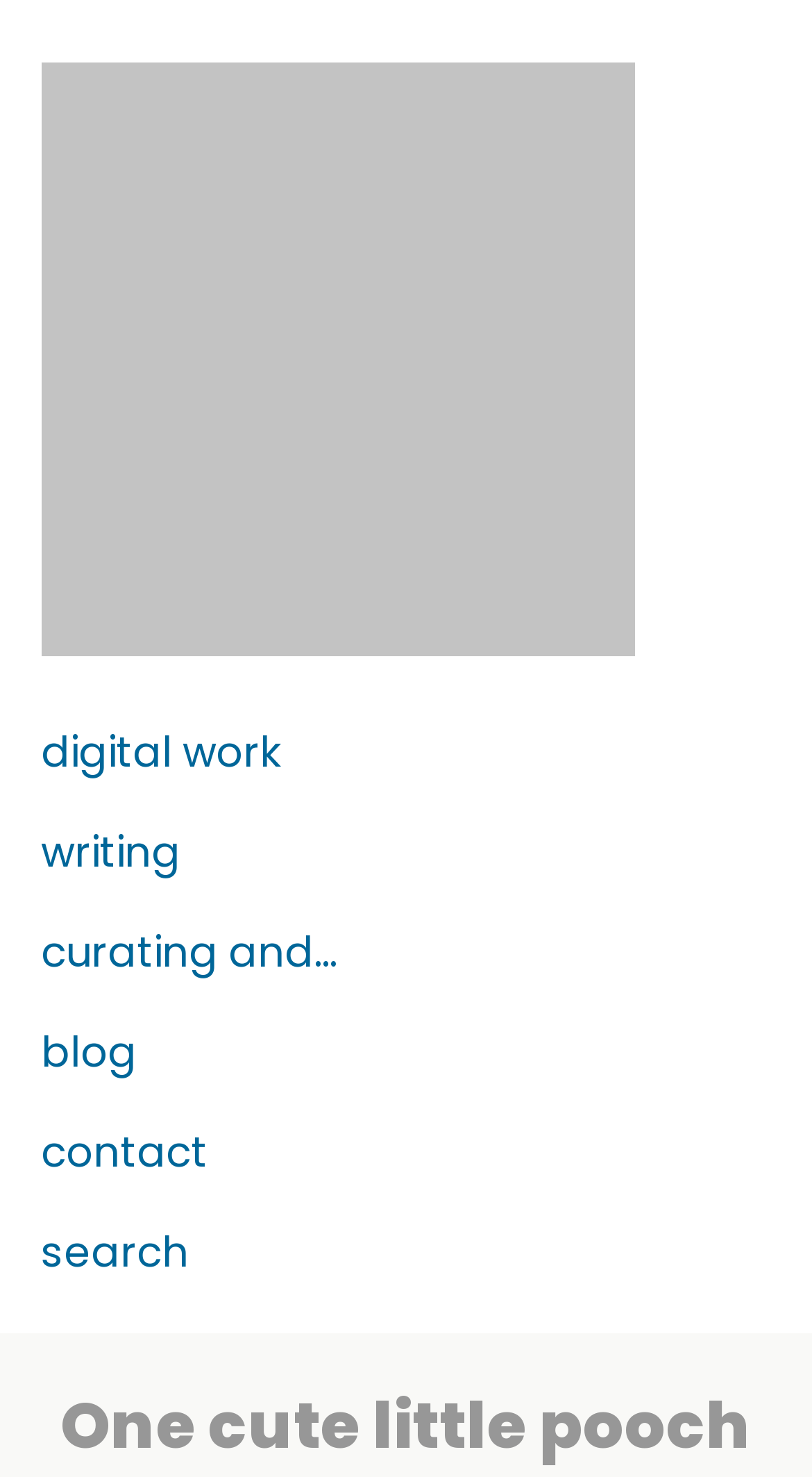What are the categories of work listed on this webpage?
Carefully analyze the image and provide a detailed answer to the question.

I found these categories by examining the link elements with texts 'digital work', 'writing', and 'curating and…', which are likely to be categories of work listed on the webpage.